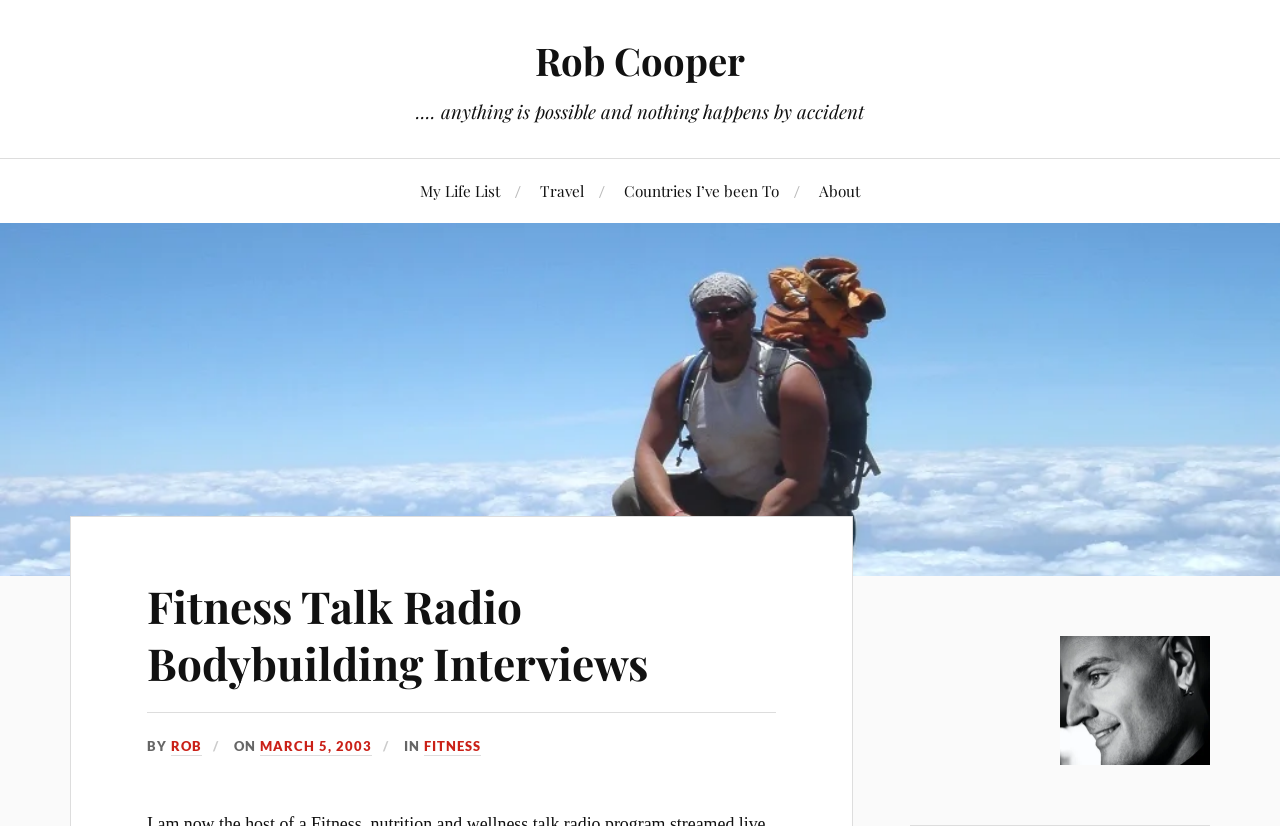Respond with a single word or phrase:
What is the name of the radio program?

Fitness Talk Radio Bodybuilding Interviews